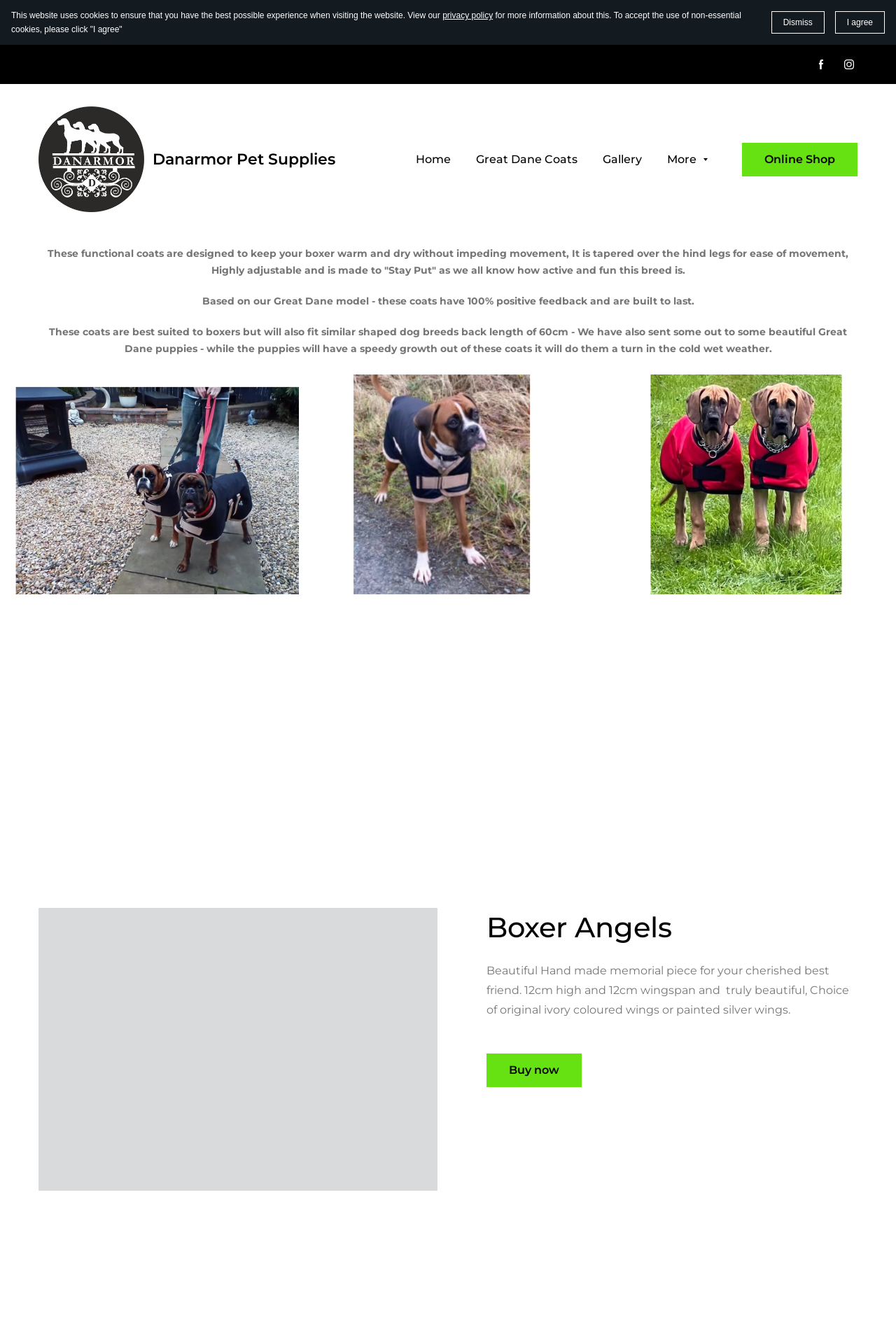With reference to the image, please provide a detailed answer to the following question: What is the purpose of the coats?

Based on the text description, the coats are designed to keep boxers warm and dry without impeding movement, which suggests that the purpose of the coats is to provide comfort and protection for the dogs.